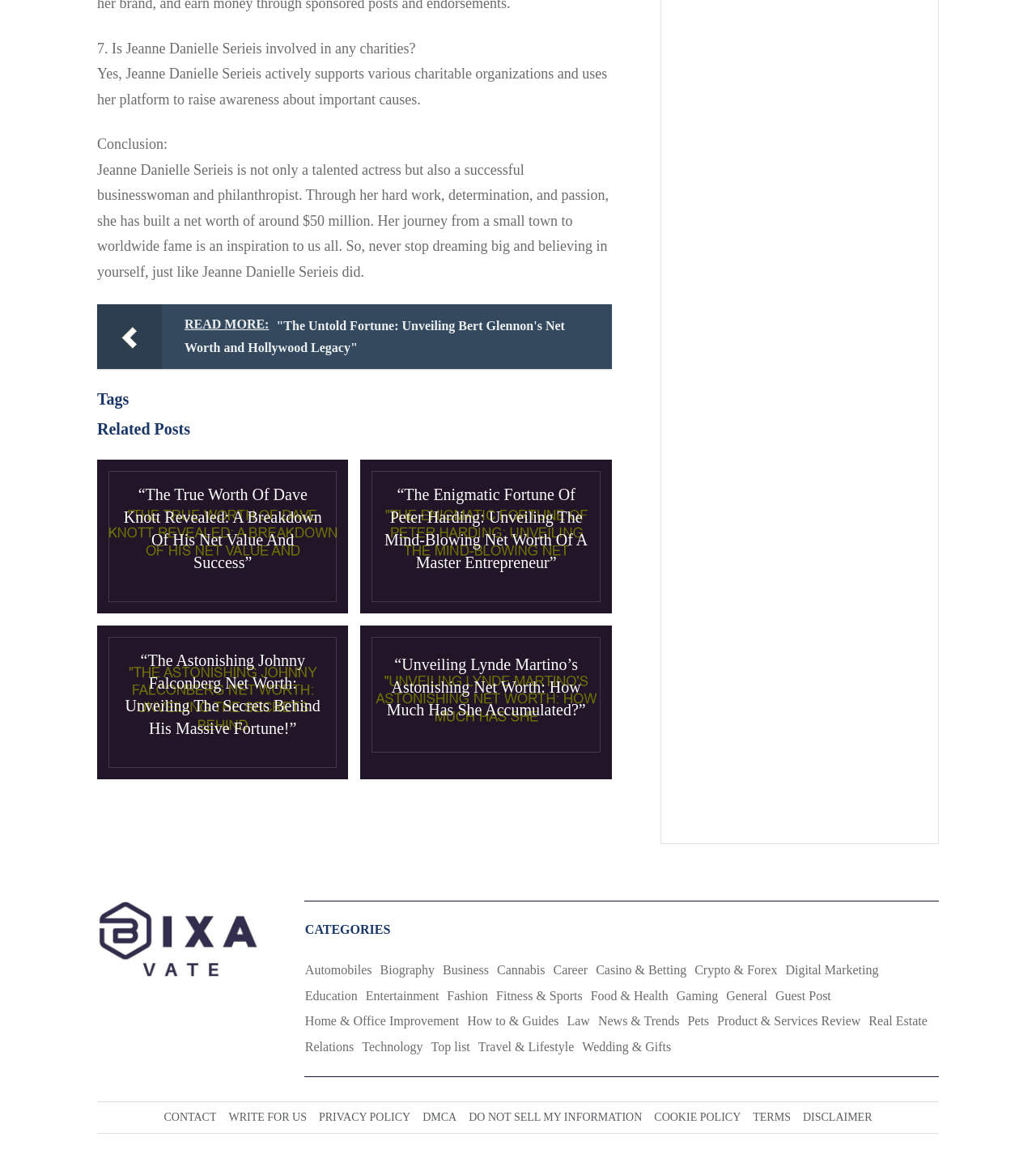What is the name of the website?
Examine the screenshot and reply with a single word or phrase.

Bixavate